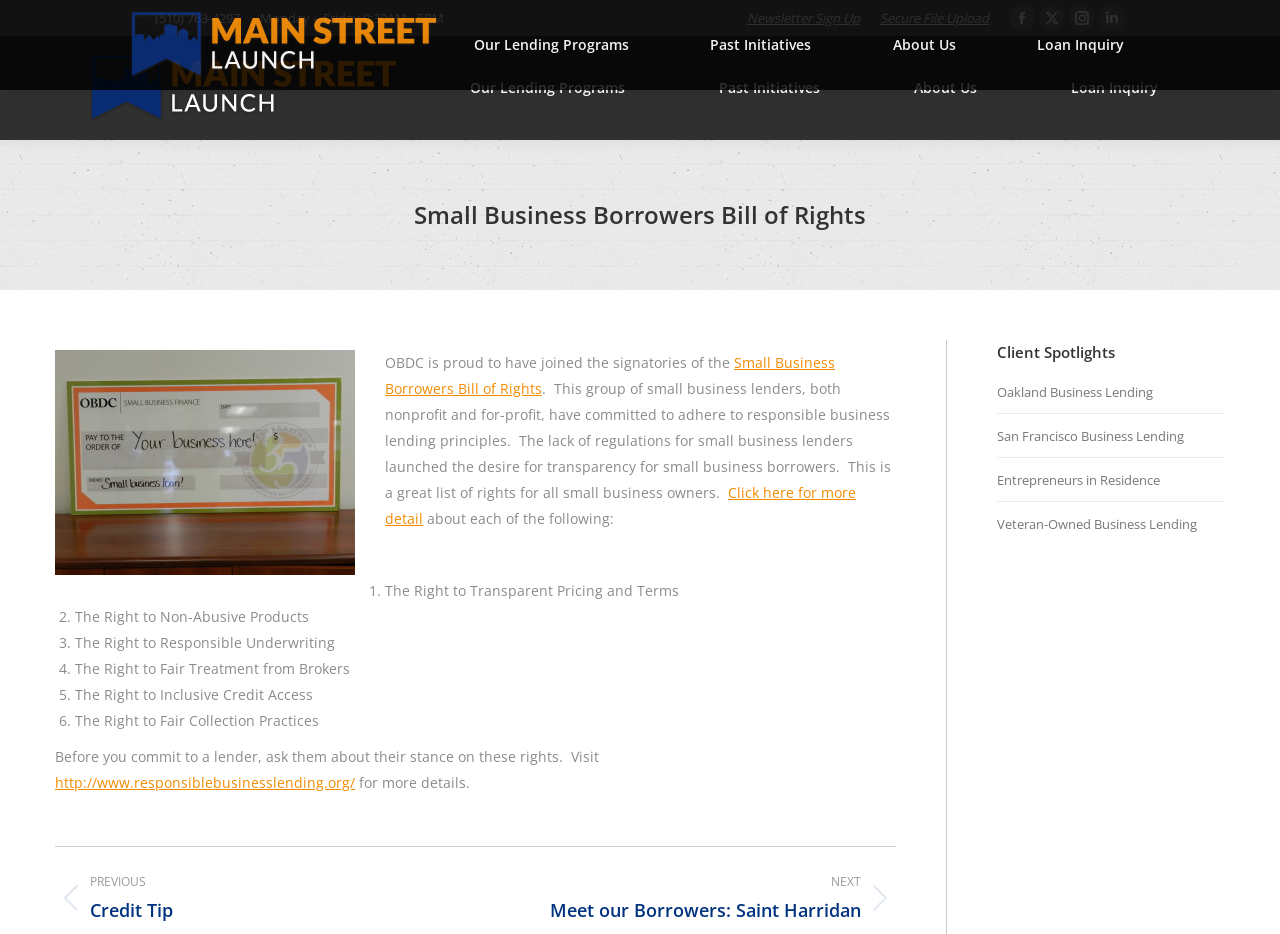Based on the element description: "http://www.responsiblebusinesslending.org/", identify the bounding box coordinates for this UI element. The coordinates must be four float numbers between 0 and 1, listed as [left, top, right, bottom].

[0.043, 0.828, 0.277, 0.848]